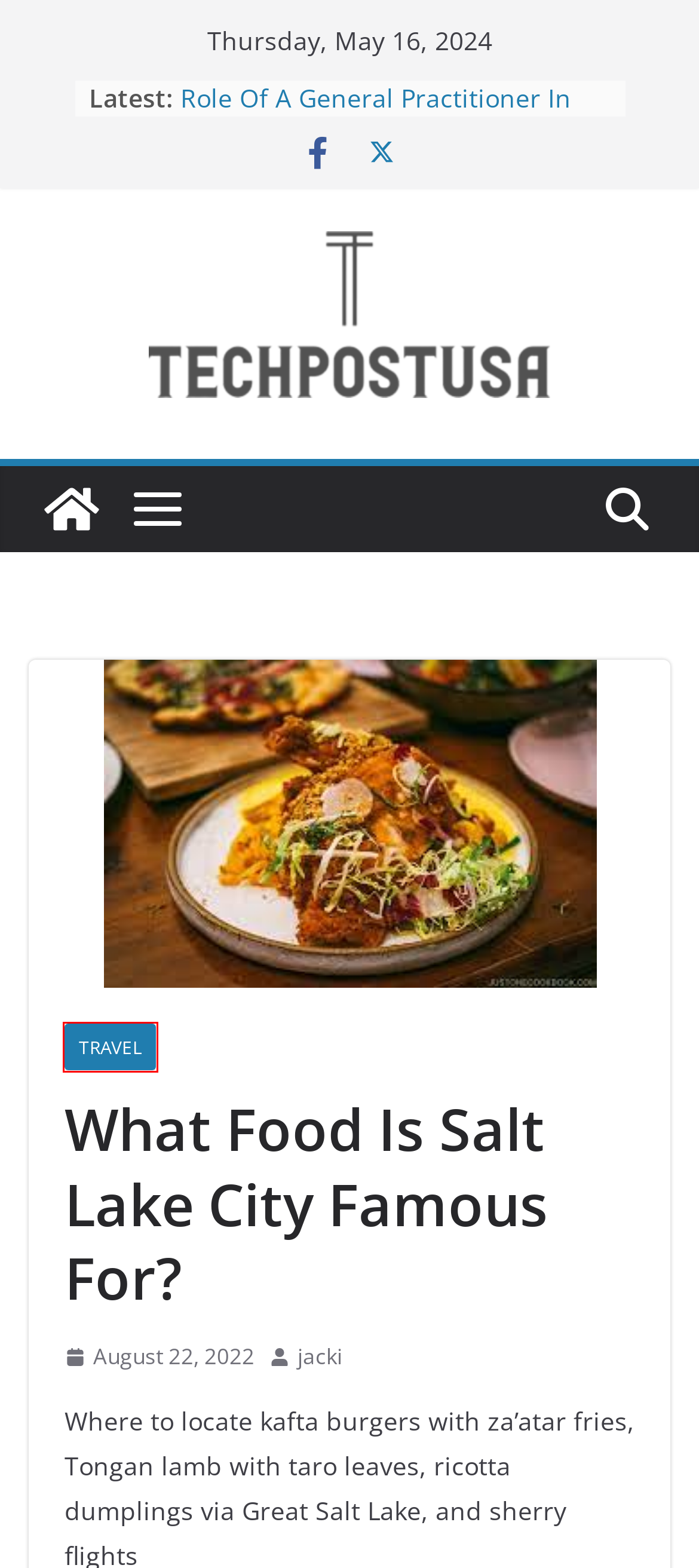Observe the webpage screenshot and focus on the red bounding box surrounding a UI element. Choose the most appropriate webpage description that corresponds to the new webpage after clicking the element in the bounding box. Here are the candidates:
A. Health Archives - Tech Post Usa
B. August 2022 - Tech Post Usa
C. Travel Archives - Tech Post Usa
D. Techpostusa - Providing valuable information on several topics
E. jacki, Author at Tech Post Usa
F. Education Archives - Tech Post Usa
G. Social media Archives - Tech Post Usa
H. Lifestyle Archives - Tech Post Usa

C